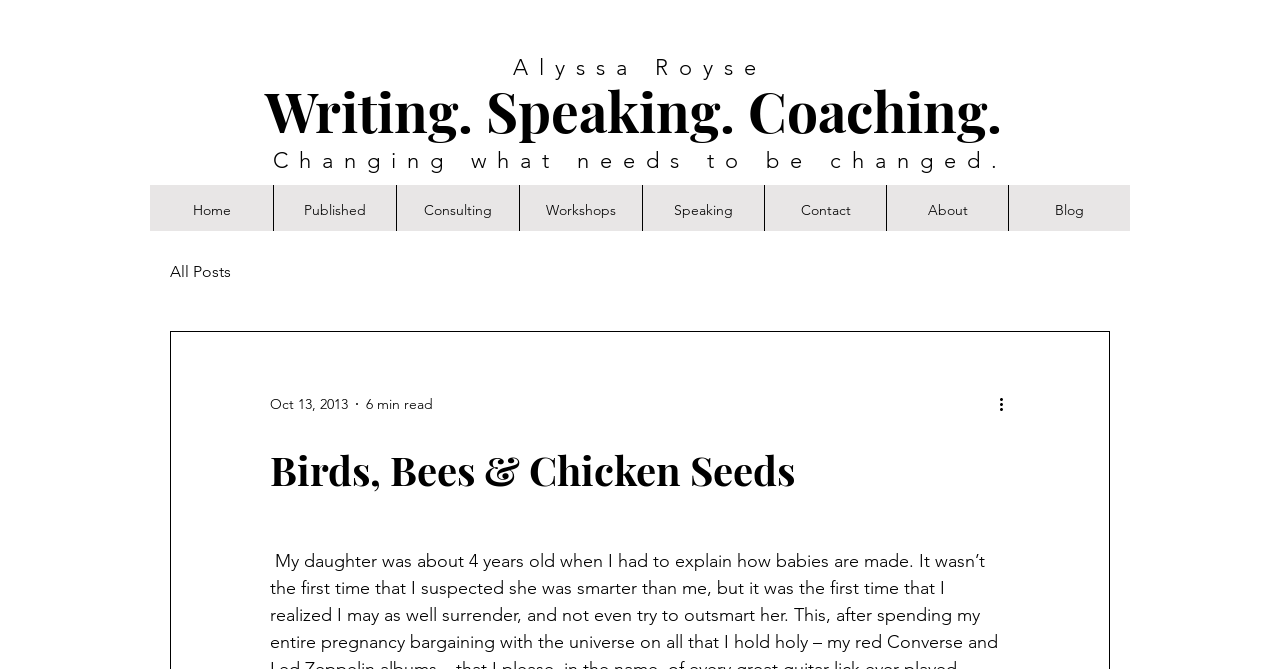Generate a detailed explanation of the webpage's features and information.

The webpage appears to be a personal blog or writing platform, with the title "Birds, Bees & Chicken Seeds" prominently displayed. At the top of the page, there is a header section with the author's name, "Alyssa Royse", and a brief description of their profession, "Writing. Speaking. Coaching." To the left of this section, there is a small icon or logo, represented by the letter "W".

Below the header, there is a navigation menu with several links, including "Home", "Published", "Consulting", "Workshops", "Speaking", "Contact", "About", and "Blog". This menu spans the width of the page.

Further down, there is a secondary navigation menu, also labeled "blog", which contains a link to "All Posts" and a date stamp, "Oct 13, 2013". Next to the date, there is an indication of the reading time, "6 min read". On the right side of this section, there is a button labeled "More actions" with an accompanying icon.

The main content of the page appears to be a blog post, with the title "Birds, Bees & Chicken Seeds" repeated as a heading. The post itself is not explicitly described in the accessibility tree, but the meta description suggests that it may be a personal anecdote about explaining the facts of life to a young child.

Throughout the page, there are no prominent images, aside from the small icon or logo in the top-left corner. The overall layout is organized, with clear headings and concise text.